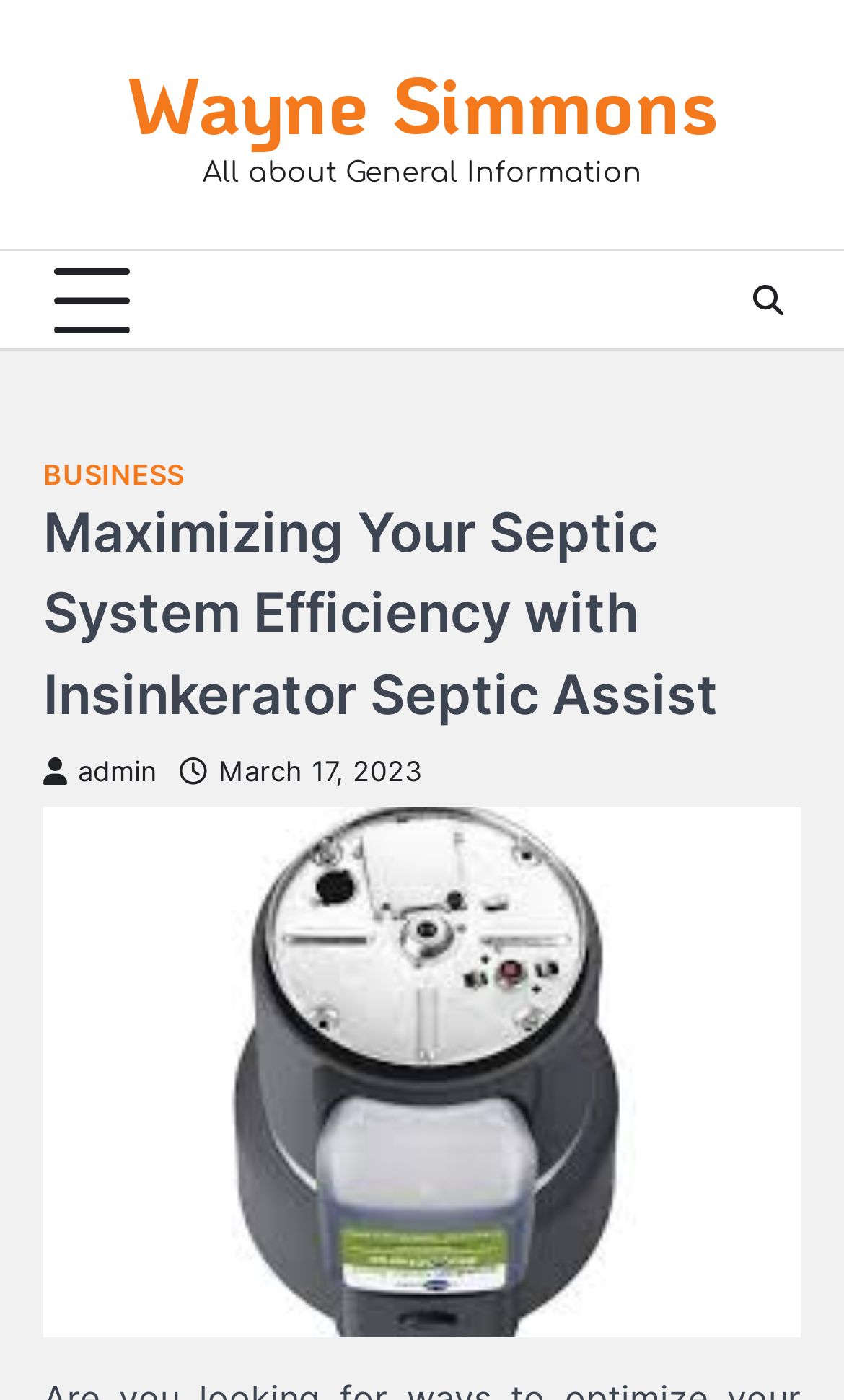Is there a button in the top section of the webpage?
Identify the answer in the screenshot and reply with a single word or phrase.

Yes